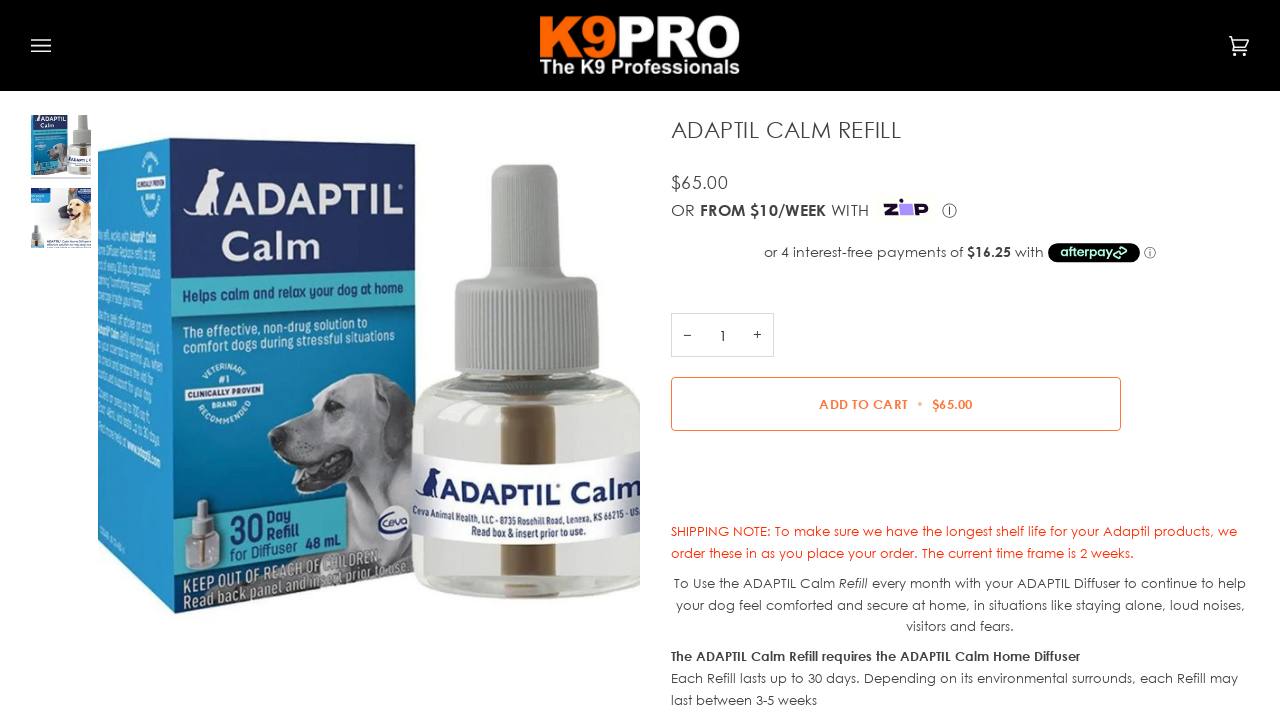Identify the first-level heading on the webpage and generate its text content.

ADAPTIL CALM REFILL